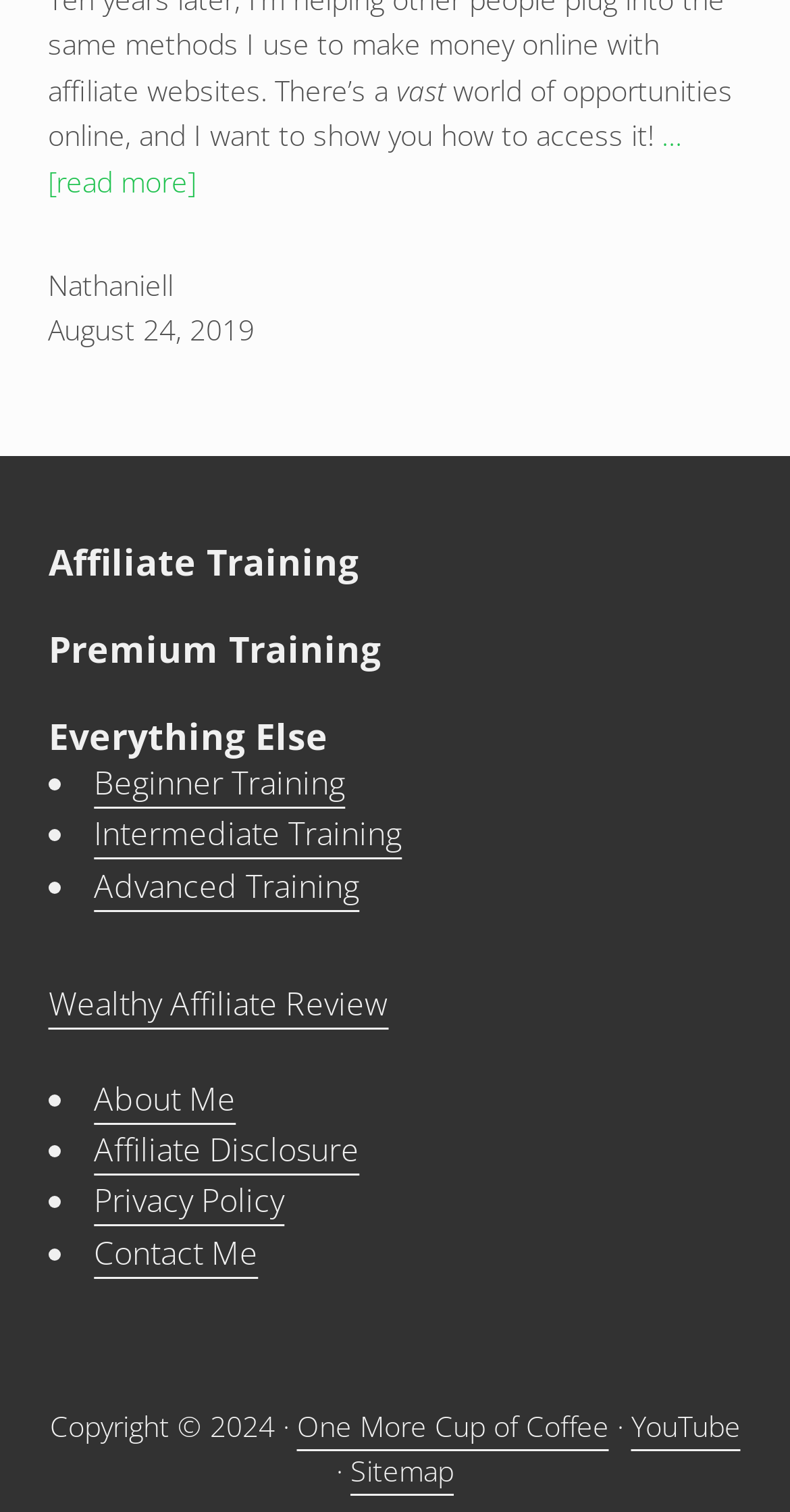What is the date of the latest article?
Using the image, elaborate on the answer with as much detail as possible.

The date of the latest article is mentioned in the time element, which is located below the author's name and contains the text 'August 24, 2019'.